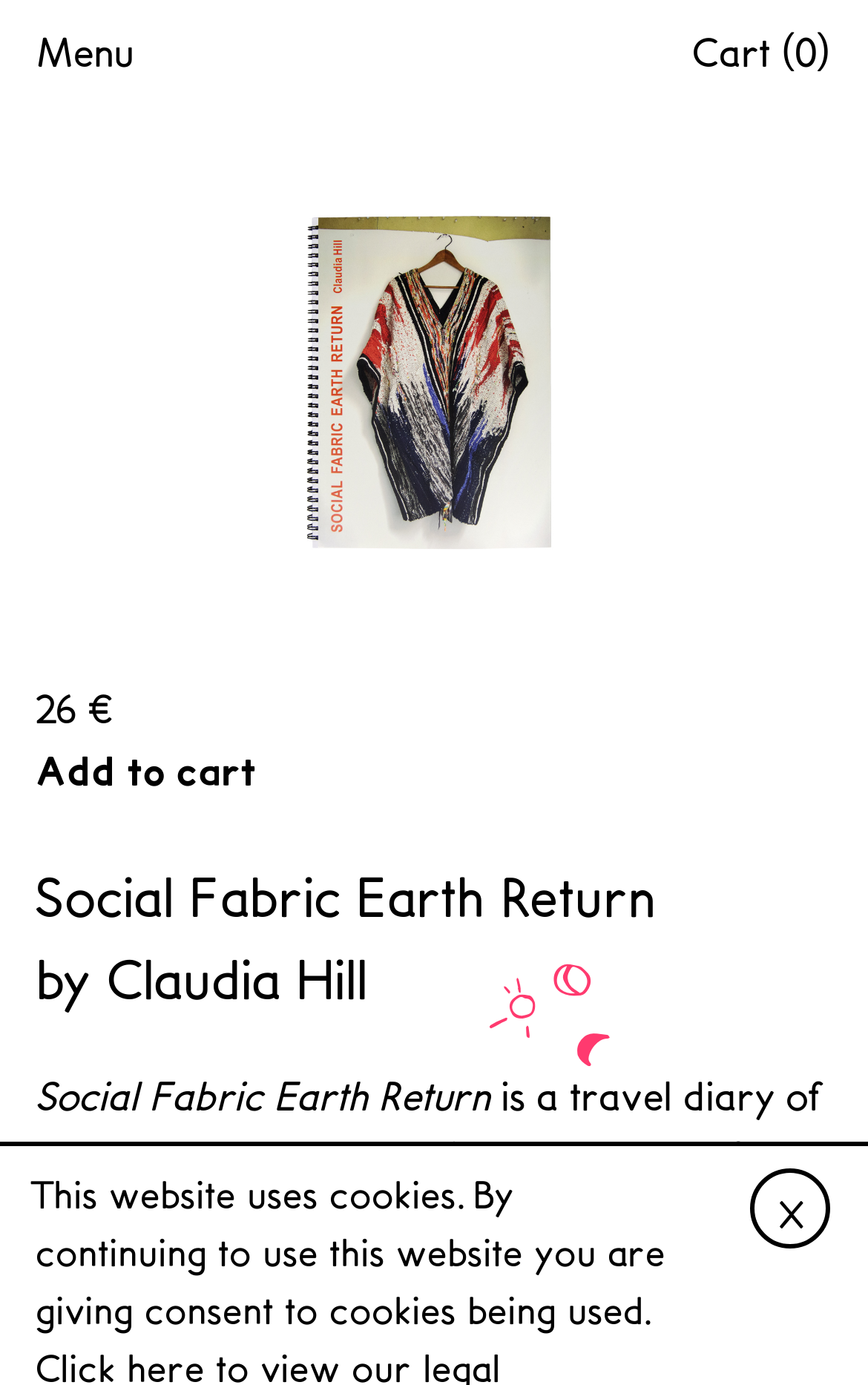What is the current number of items in the cart?
Please provide a single word or phrase based on the screenshot.

0